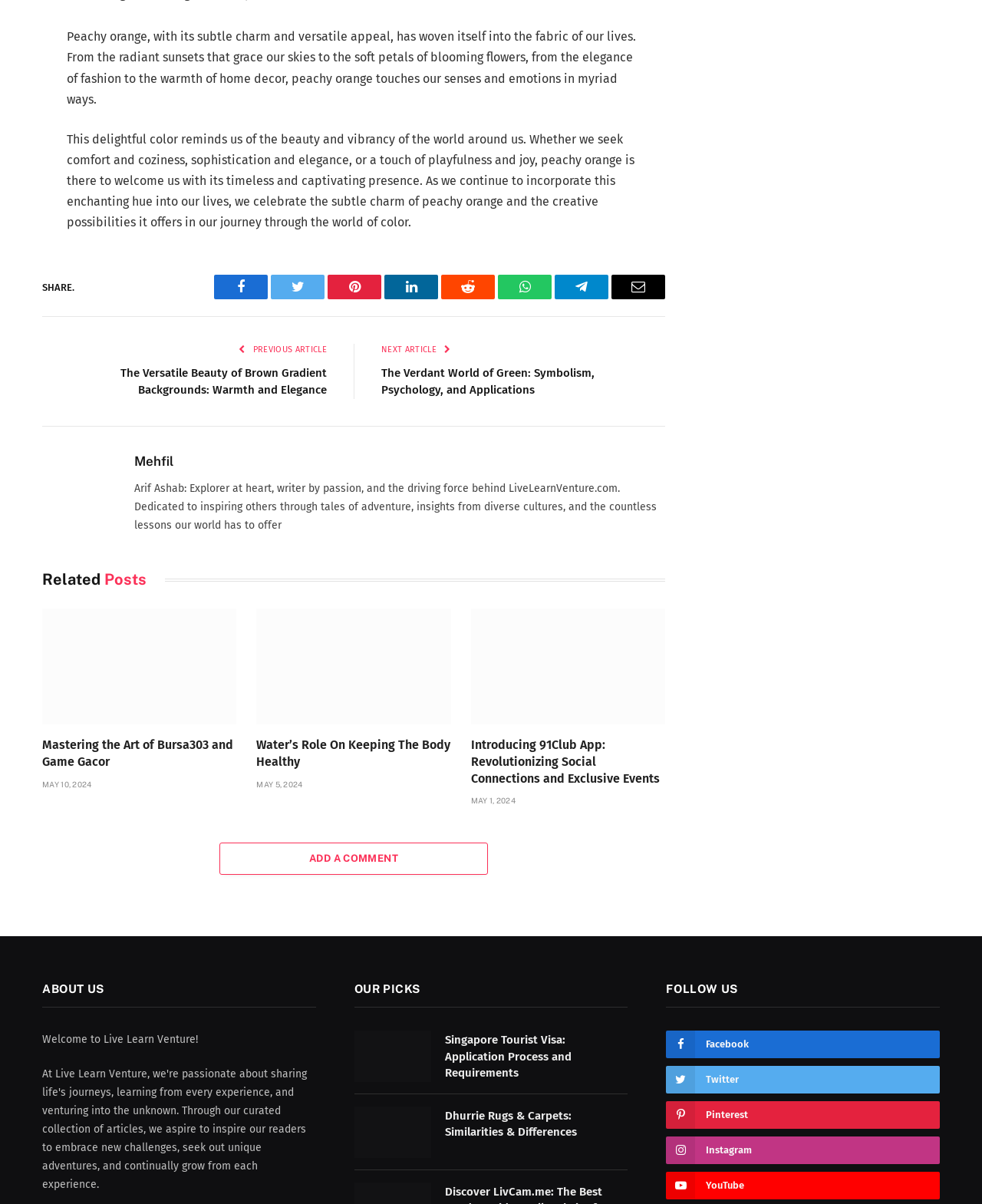Please give a succinct answer to the question in one word or phrase:
What is the date of the second related post?

MAY 5, 2024